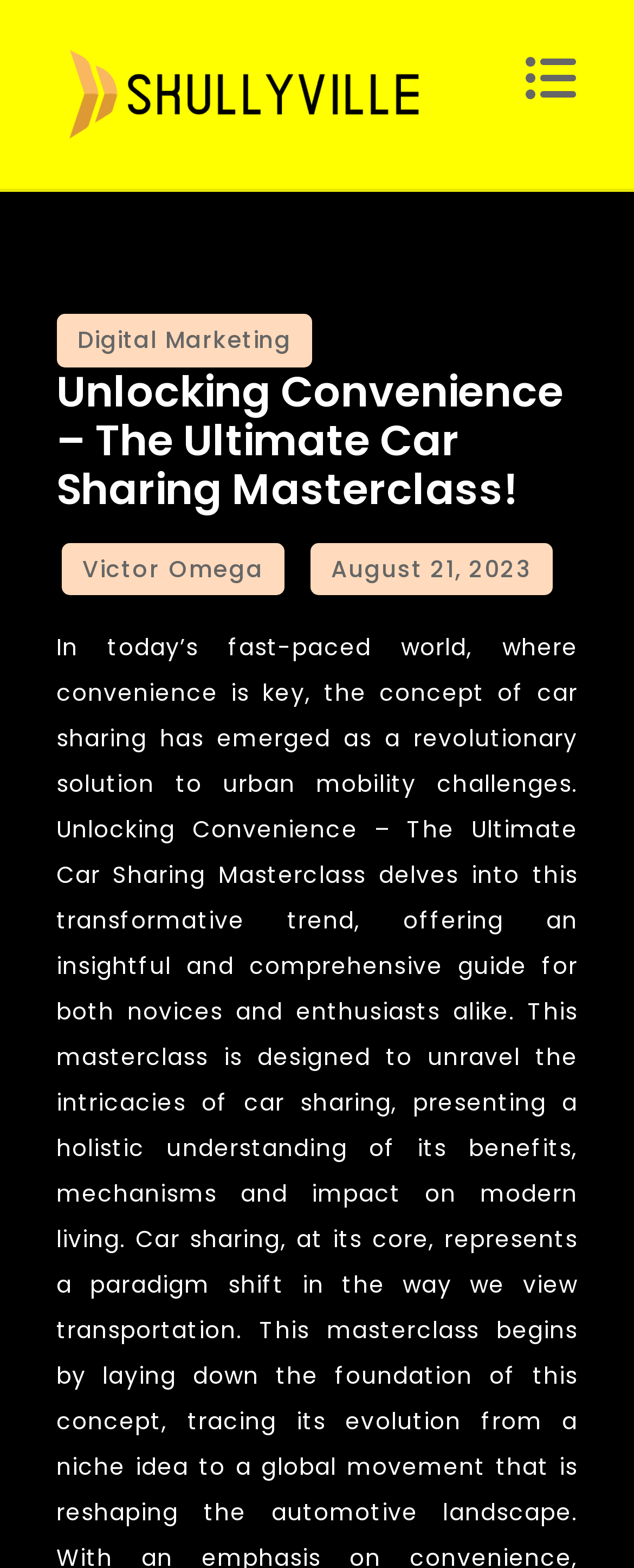Illustrate the webpage's structure and main components comprehensively.

The webpage appears to be an article or blog post titled "Unlocking Convenience – The Ultimate Car Sharing Masterclass!" with a focus on the concept of car sharing in today's fast-paced world. 

At the top left of the page, there is a logo or icon of "Positive fitness" accompanied by a link to the same. This element is repeated below, with a slightly different bounding box, suggesting that it might be a navigation menu item. 

On the top right, there is a button with an icon, possibly a search or menu button. 

Below the top elements, there is a main header section that spans almost the entire width of the page. Within this section, there is a footer element that contains a link to "Digital Marketing". 

The main heading of the article, "Unlocking Convenience – The Ultimate Car Sharing Masterclass!", is prominently displayed in the middle of the header section. 

Further down, there are two links, one to "Victor Omega" and another to the date "August 21, 2023", which suggests that the article might be written by Victor Omega and published on that date. The date is also accompanied by a time element, although the exact time is not specified.